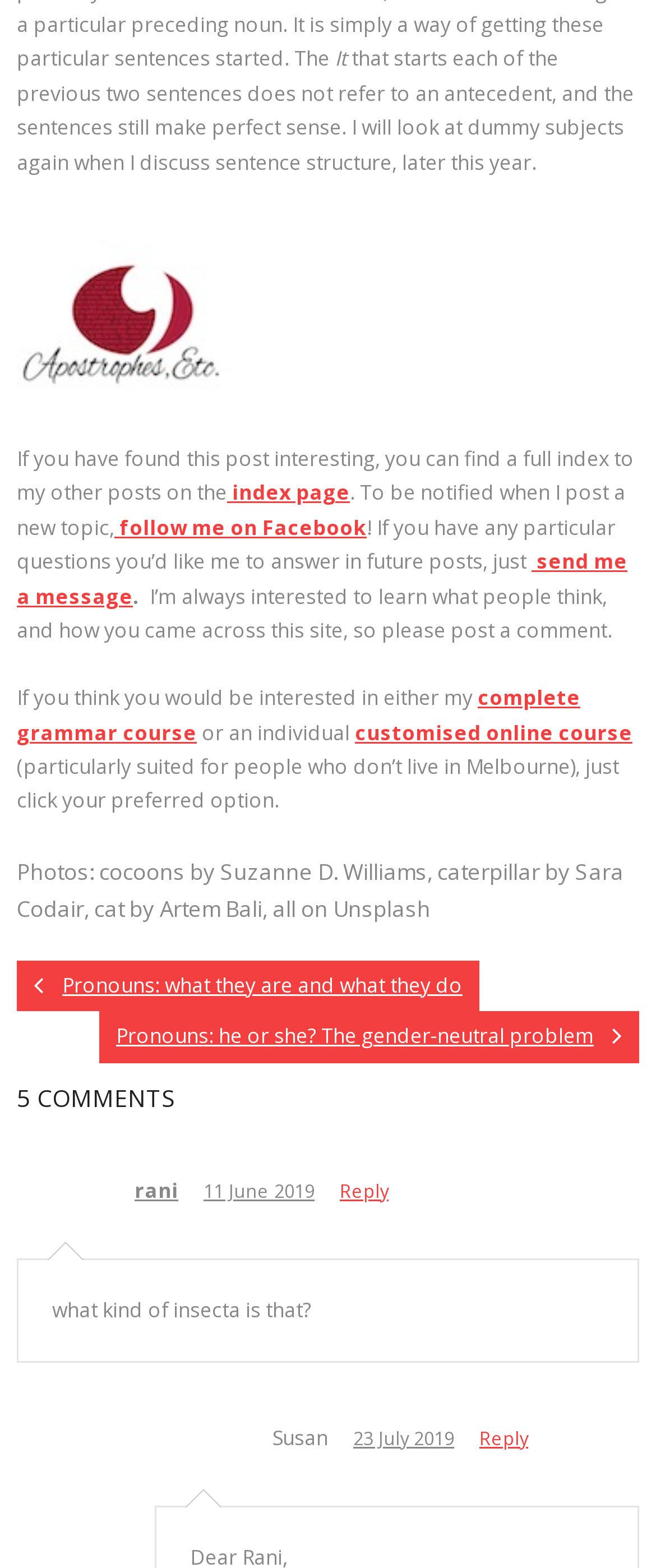Specify the bounding box coordinates of the area to click in order to follow the given instruction: "read Pronouns: what they are and what they do."

[0.026, 0.613, 0.731, 0.645]